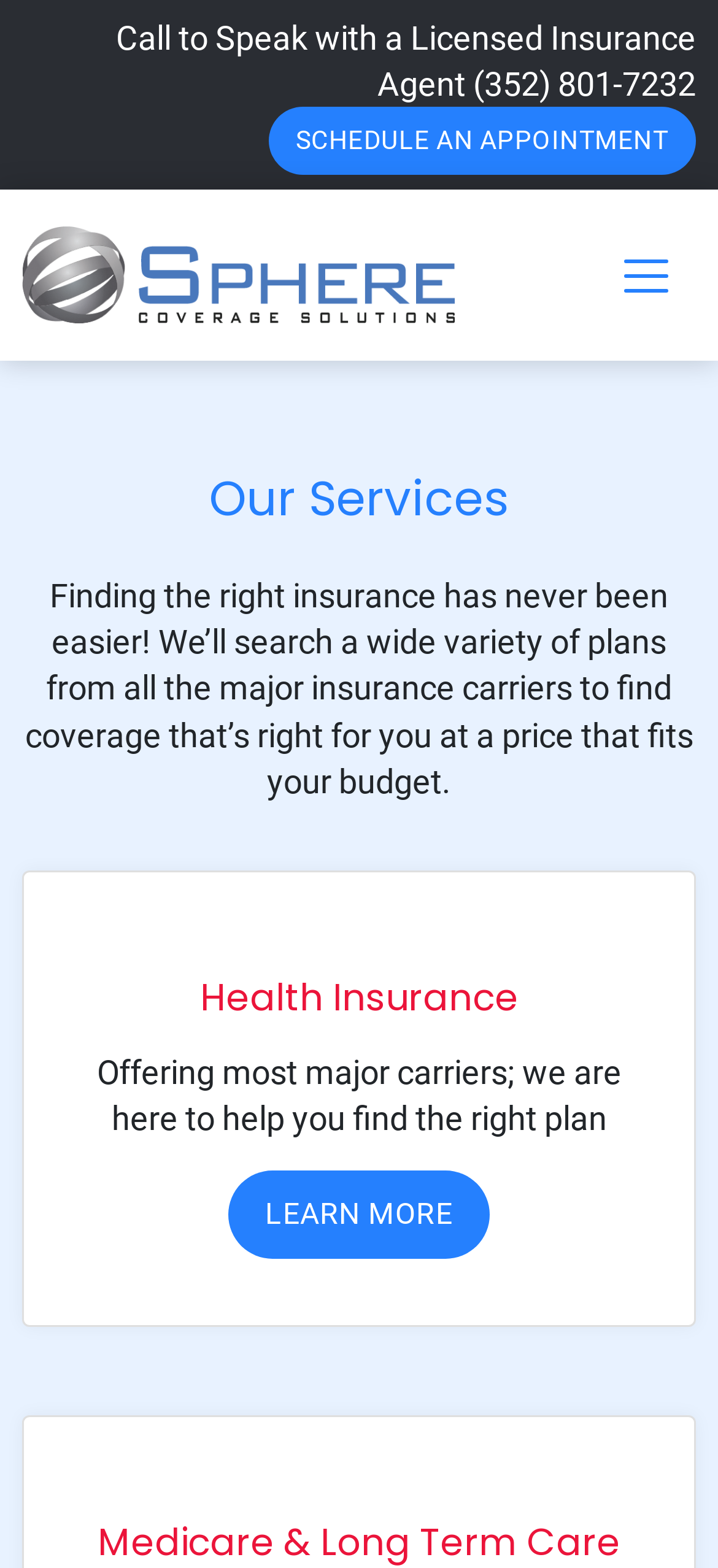Identify the bounding box coordinates for the UI element described as follows: aria-label="Toggle navigation". Use the format (top-left x, top-left y, bottom-right x, bottom-right y) and ensure all values are floating point numbers between 0 and 1.

[0.831, 0.153, 0.969, 0.198]